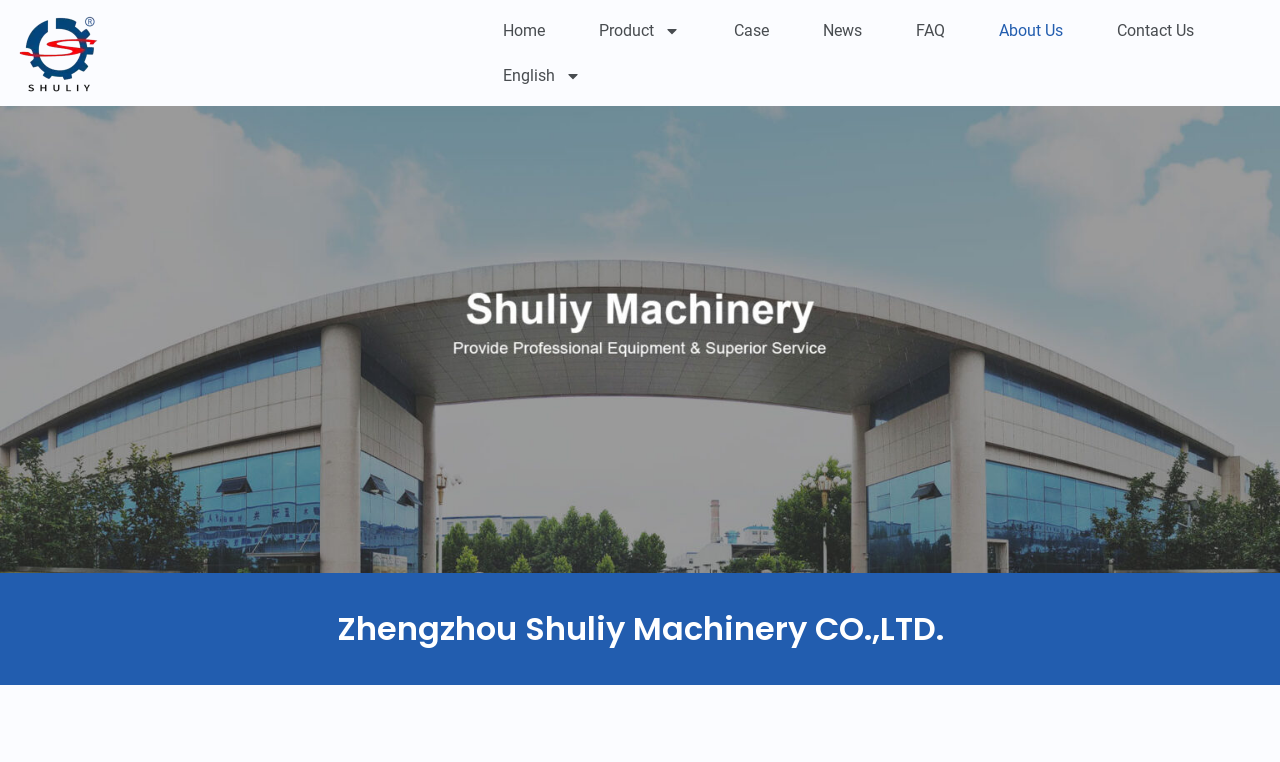Please extract the primary headline from the webpage.

Zhengzhou Shuliy Machinery CO.,LTD.